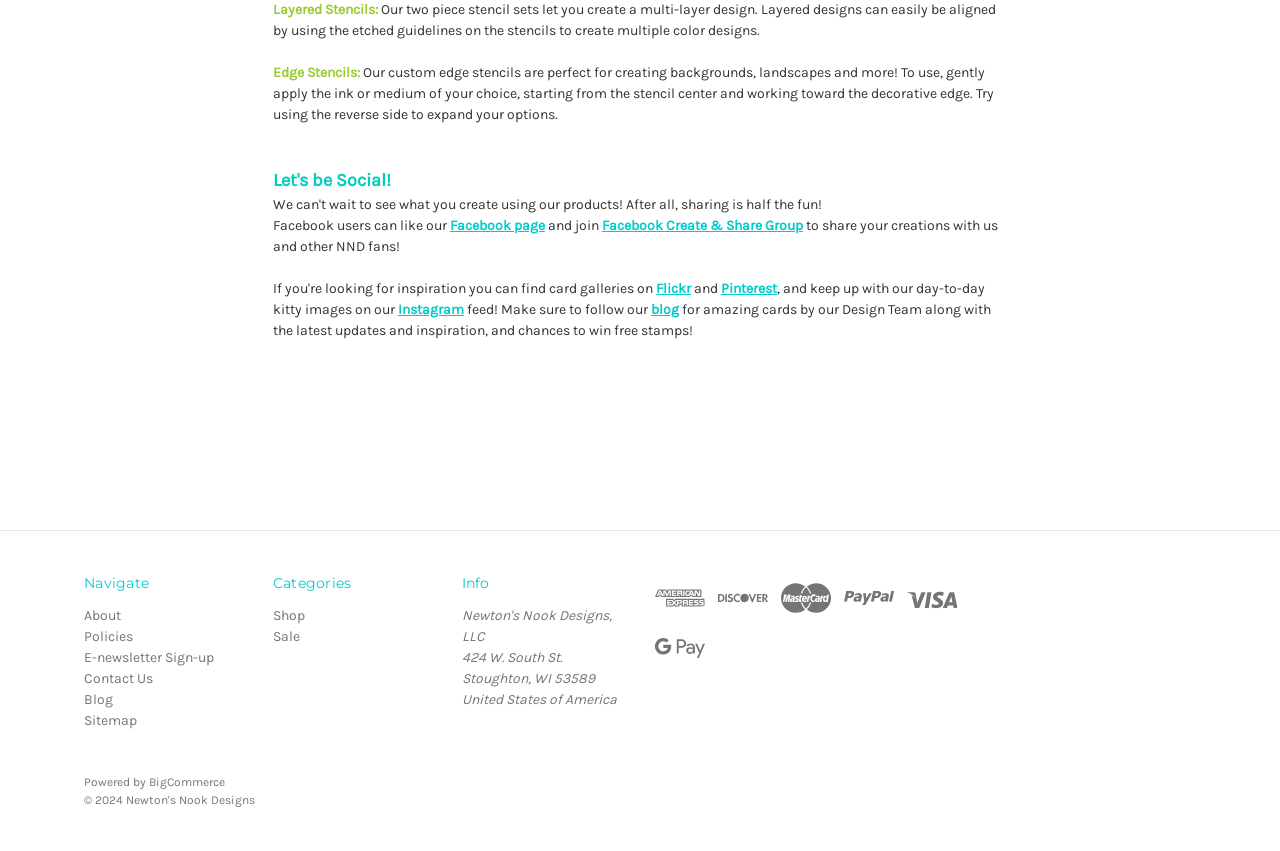Identify the bounding box coordinates of the clickable region required to complete the instruction: "Like Facebook page". The coordinates should be given as four float numbers within the range of 0 and 1, i.e., [left, top, right, bottom].

[0.351, 0.255, 0.426, 0.275]